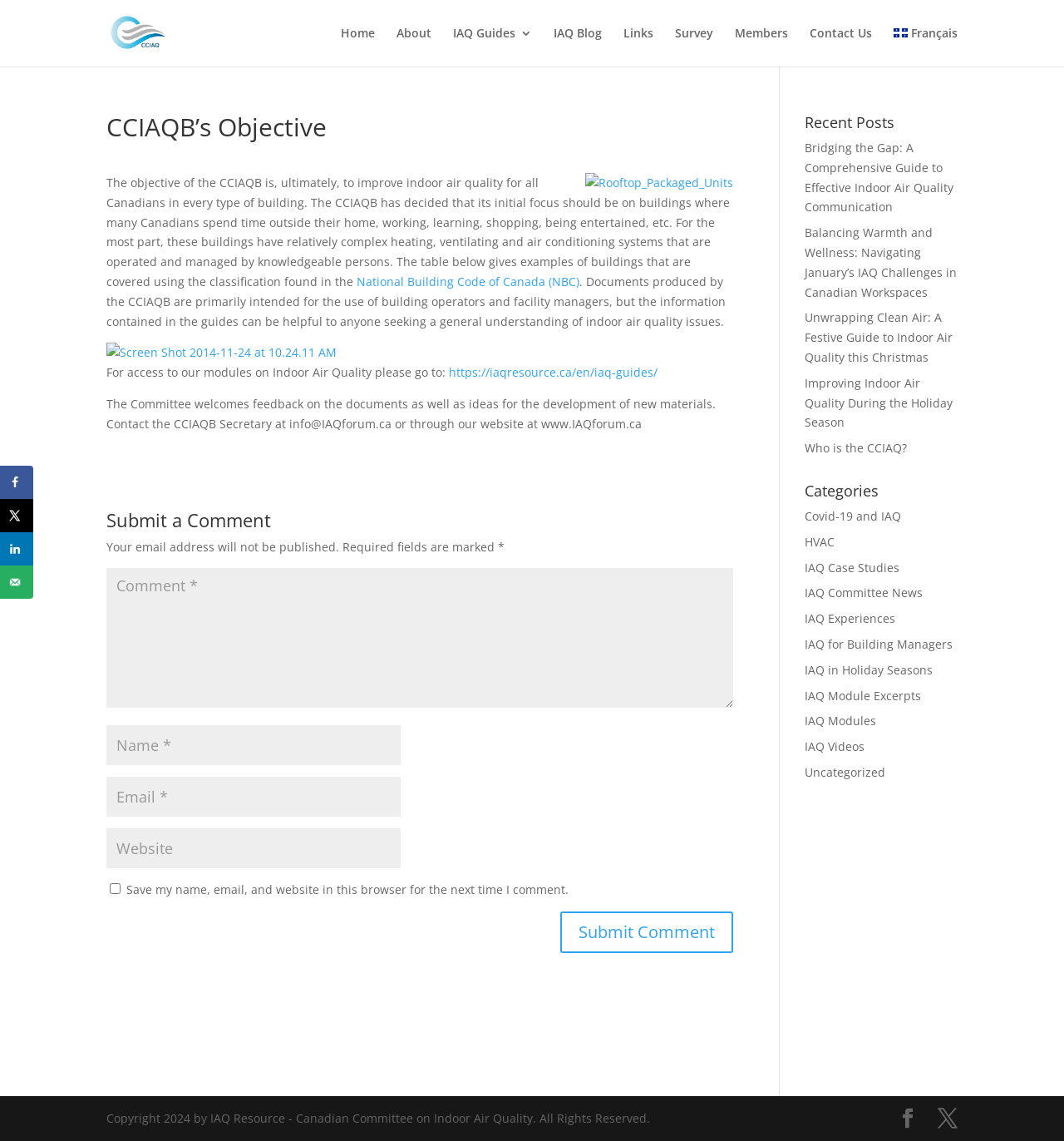Determine the bounding box coordinates of the element that should be clicked to execute the following command: "Read the 'Recent Posts'".

[0.756, 0.101, 0.9, 0.121]